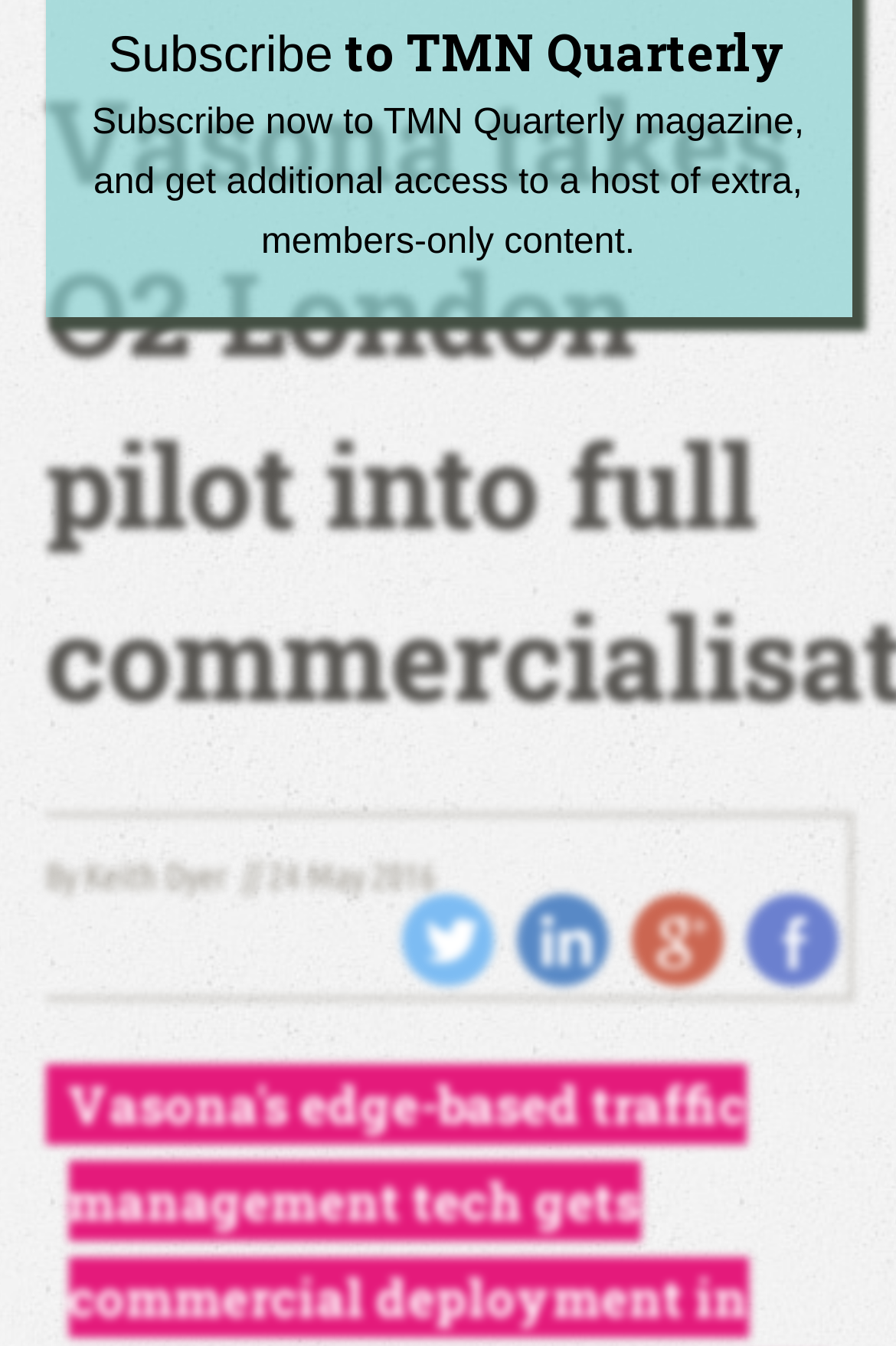Predict the bounding box coordinates for the UI element described as: "Facebook". The coordinates should be four float numbers between 0 and 1, presented as [left, top, right, bottom].

[0.832, 0.665, 0.935, 0.733]